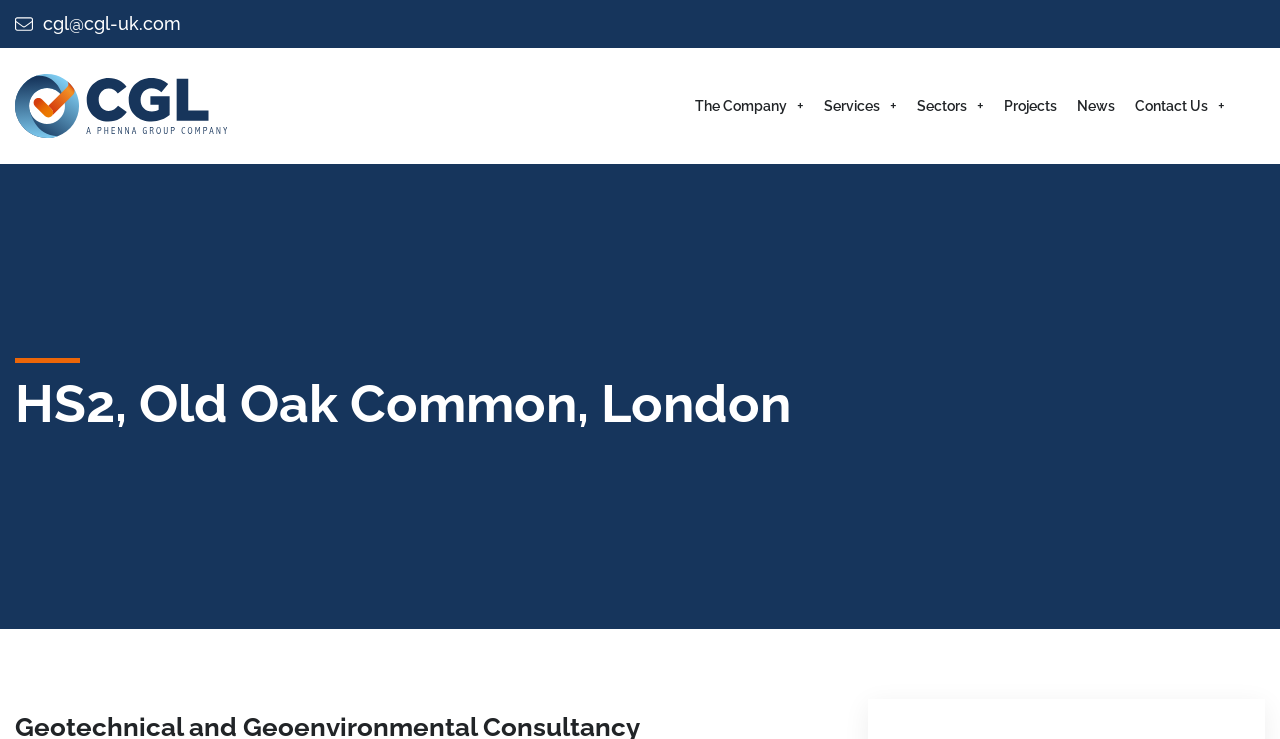Determine the coordinates of the bounding box that should be clicked to complete the instruction: "Click Read More". The coordinates should be represented by four float numbers between 0 and 1: [left, top, right, bottom].

None